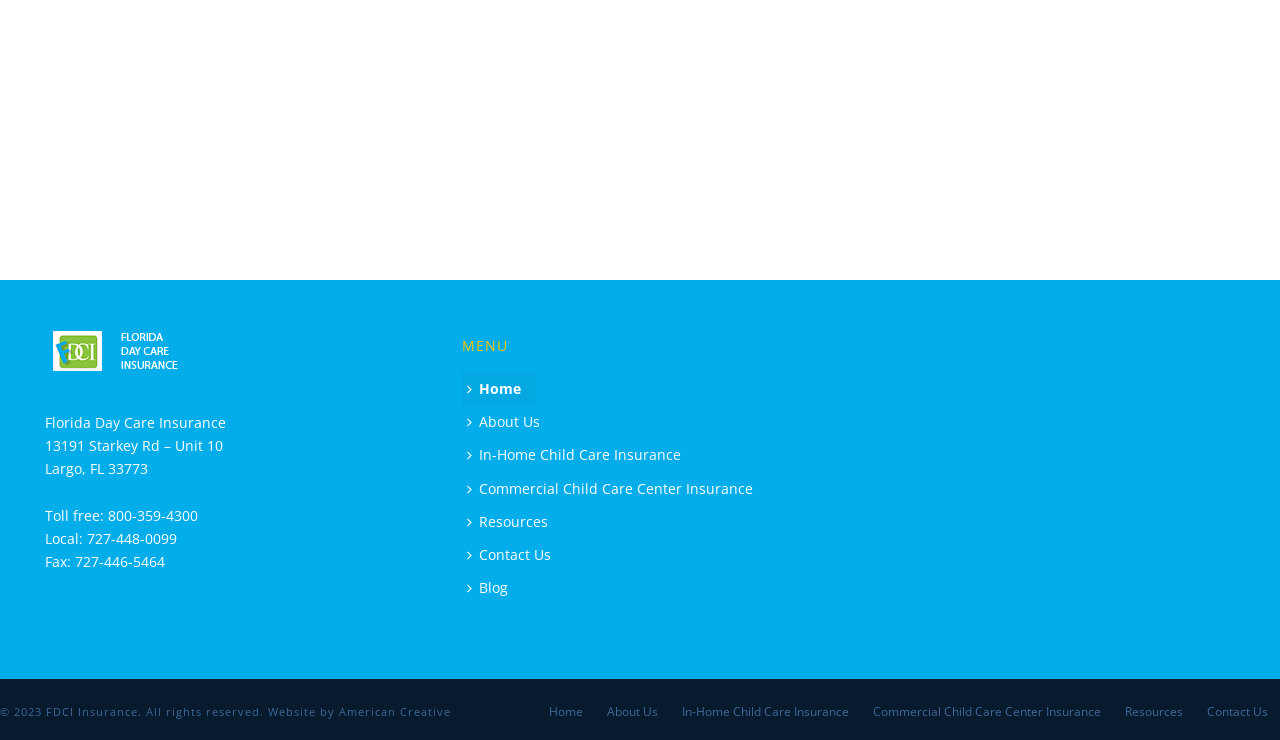Please locate the bounding box coordinates of the element that needs to be clicked to achieve the following instruction: "Contact us". The coordinates should be four float numbers between 0 and 1, i.e., [left, top, right, bottom].

[0.673, 0.072, 0.779, 0.126]